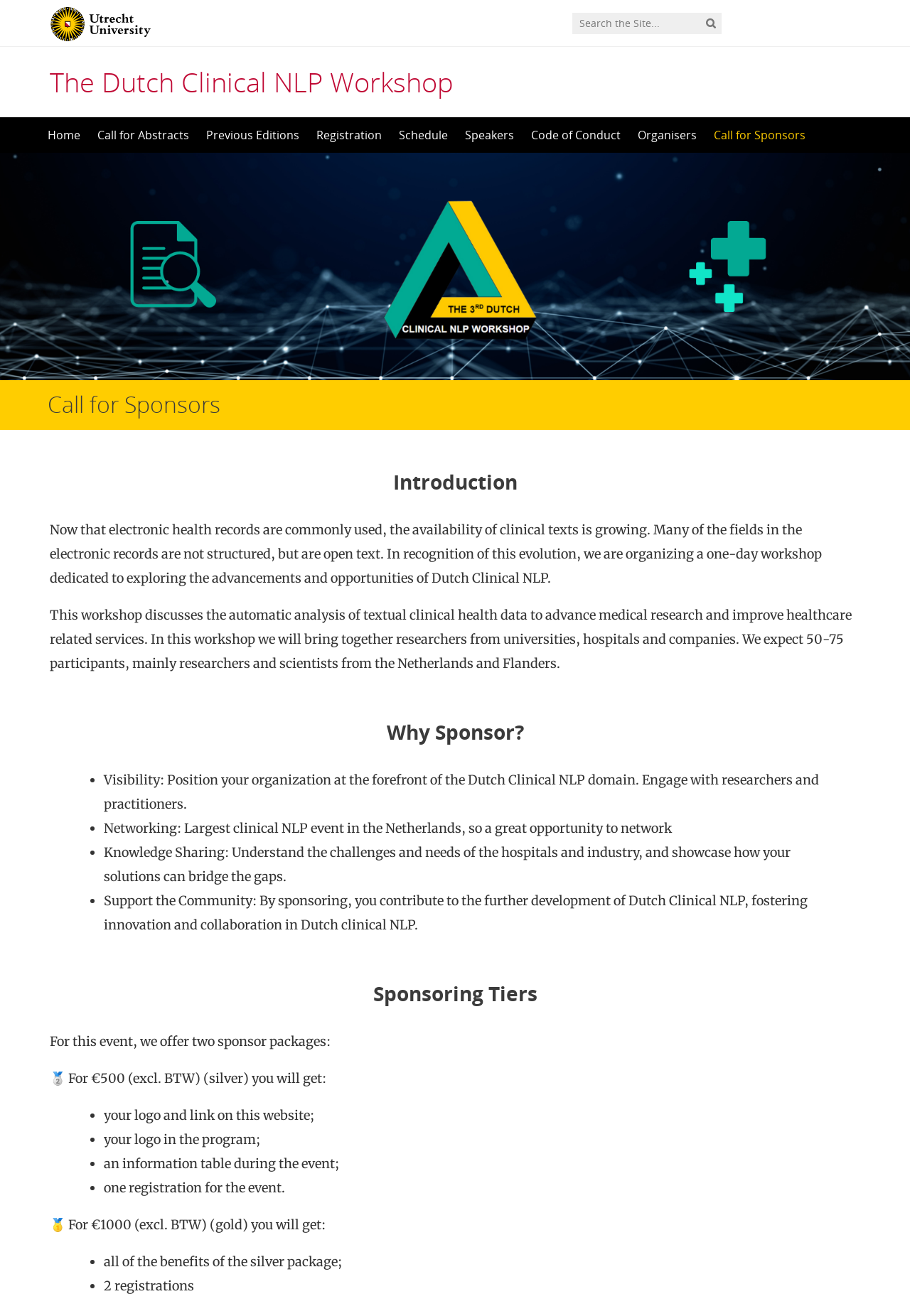What is the purpose of the one-day workshop?
Answer the question with a single word or phrase, referring to the image.

Exploring advancements of Dutch Clinical NLP